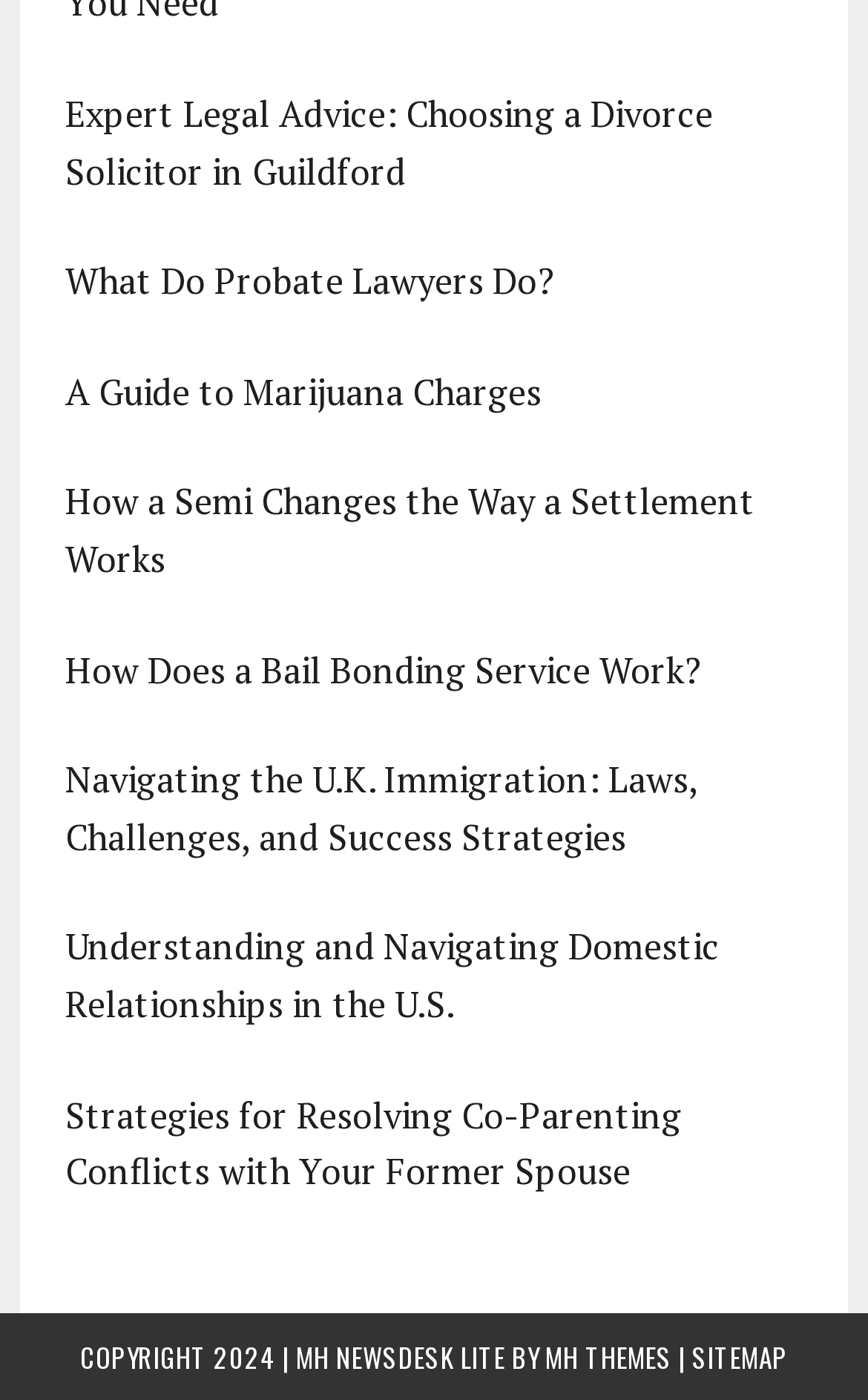What is the copyright year mentioned on the webpage?
Please look at the screenshot and answer in one word or a short phrase.

2024